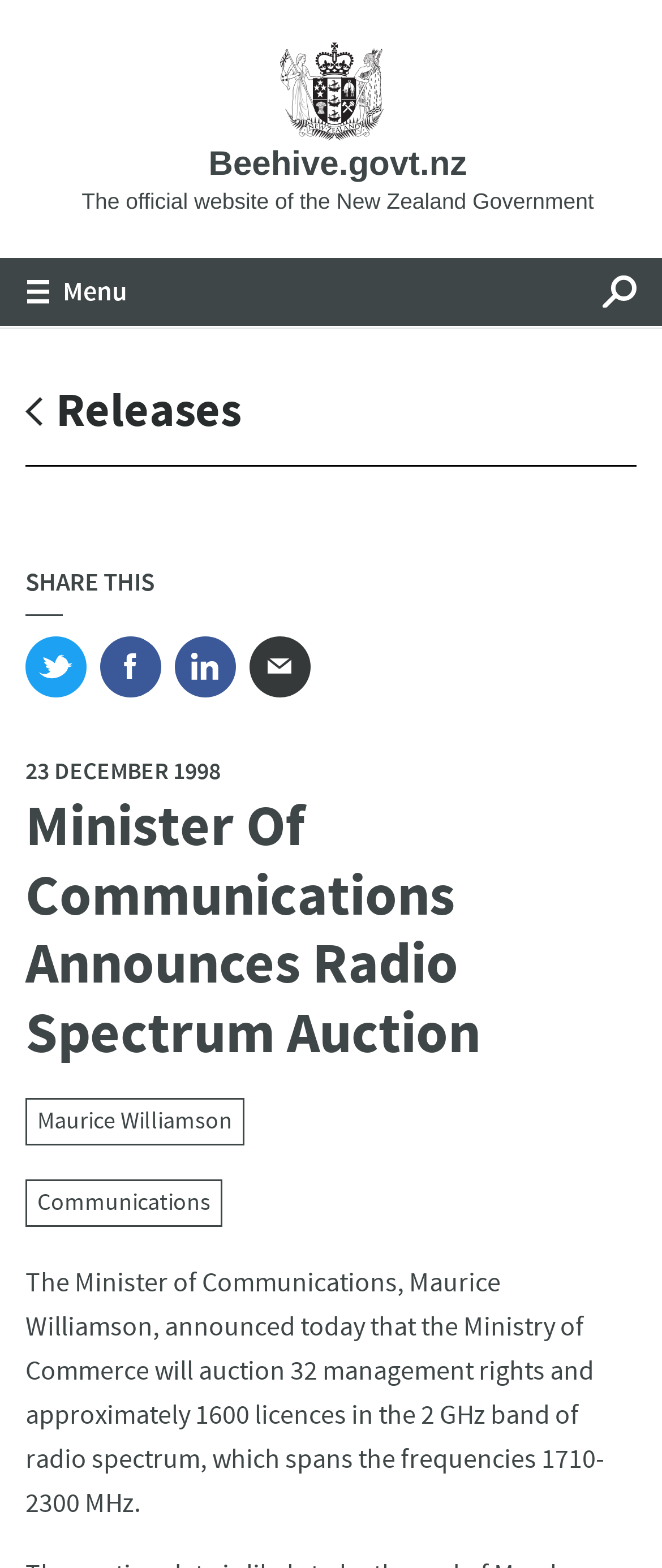Describe in detail what you see on the webpage.

The webpage is about an announcement from the Minister of Communications, Maurice Williamson, regarding a radio spectrum auction. At the top left corner, there is a link to skip to the main content. Next to it, there is a link to the home page of Beehive.govt.nz, the official website of the New Zealand Government, accompanied by a small image. 

On the top right corner, there is a button to open a menu, which is represented by a small image. Next to it, there is a search button, also accompanied by a small image. Below these buttons, there is a menu with links to different sections, including Releases, Speeches, and Features, each with an emphasis on the text.

Below the menu, there is a navigation section labeled "News Feeds" with a link to "News Feeds Whāngai rongo". On the left side, there is a link to "Releases" with a "SHARE THIS" label and social media links to Twitter, Facebook, Linkedin, and Email. 

The main content of the page is an announcement from the Minister of Communications, Maurice Williamson, which is dated 23 December 1998. The announcement is about an auction of 32 management rights and approximately 1600 licences in the 2 GHz band of radio spectrum.